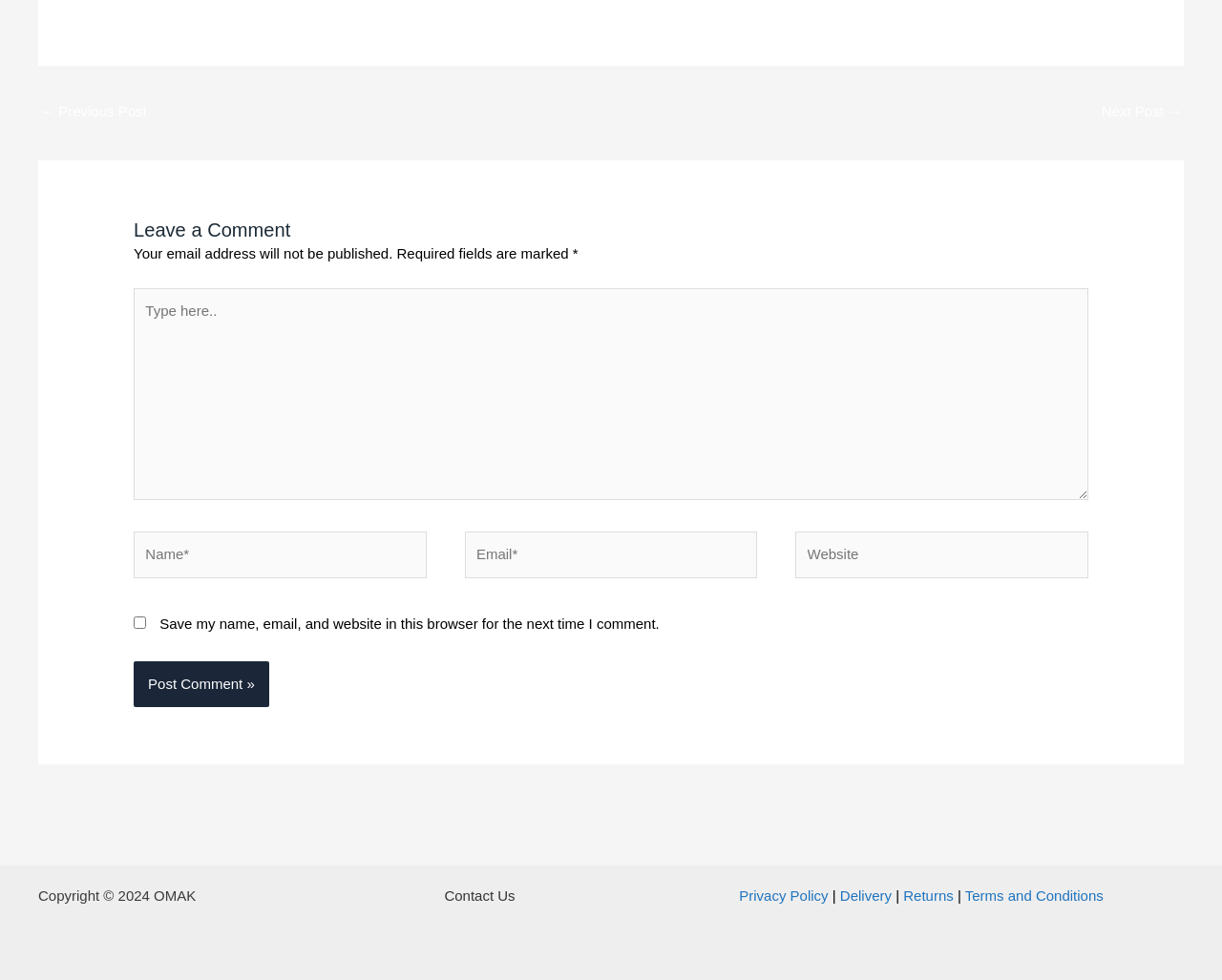Based on the element description: "Contact Us", identify the UI element and provide its bounding box coordinates. Use four float numbers between 0 and 1, [left, top, right, bottom].

[0.364, 0.905, 0.422, 0.922]